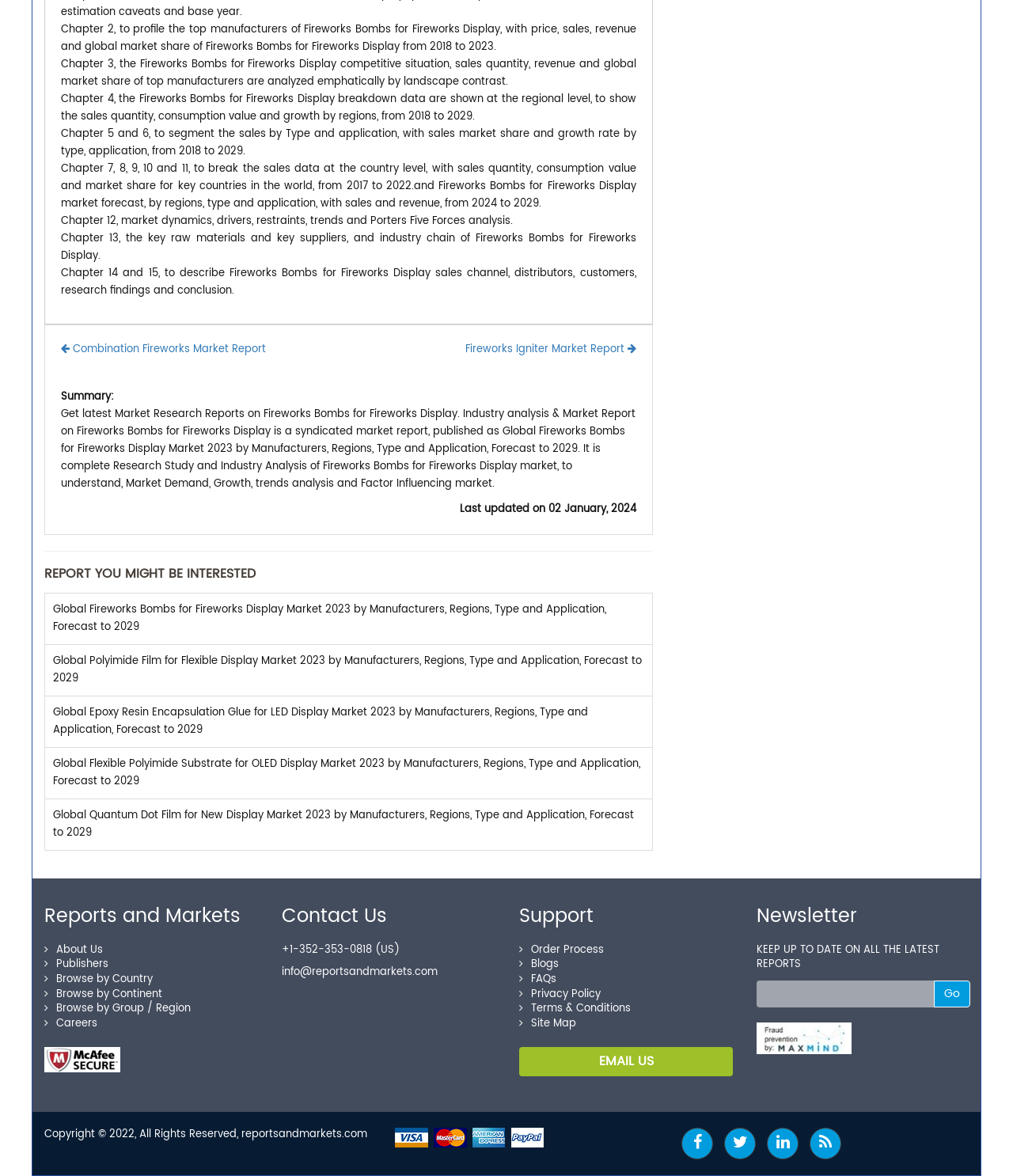Provide a brief response to the question using a single word or phrase: 
What is the title of the report described in the webpage?

Global Fireworks Bombs for Fireworks Display Market 2023